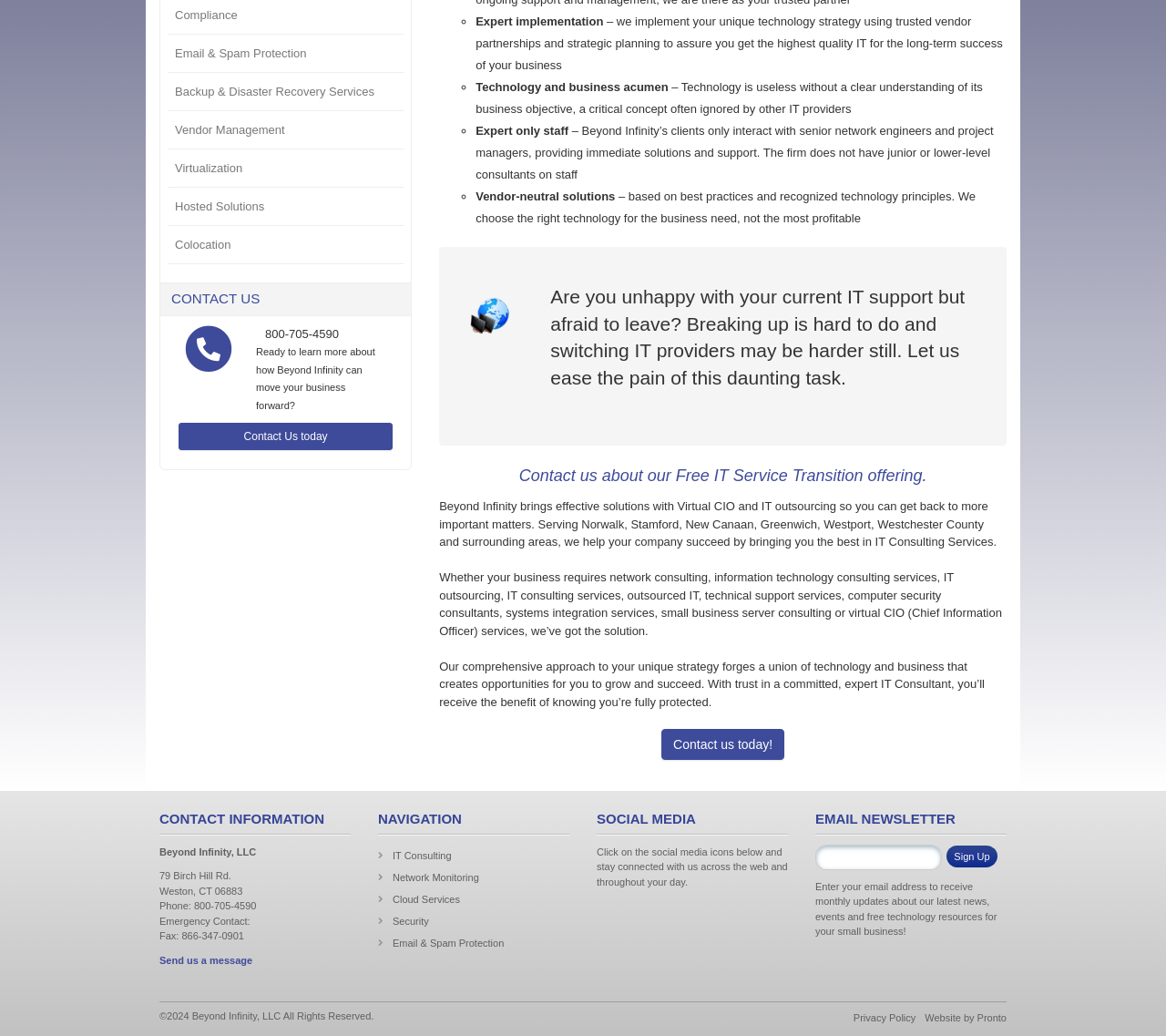Identify the coordinates of the bounding box for the element described below: "Email & Spam Protection". Return the coordinates as four float numbers between 0 and 1: [left, top, right, bottom].

[0.144, 0.034, 0.346, 0.07]